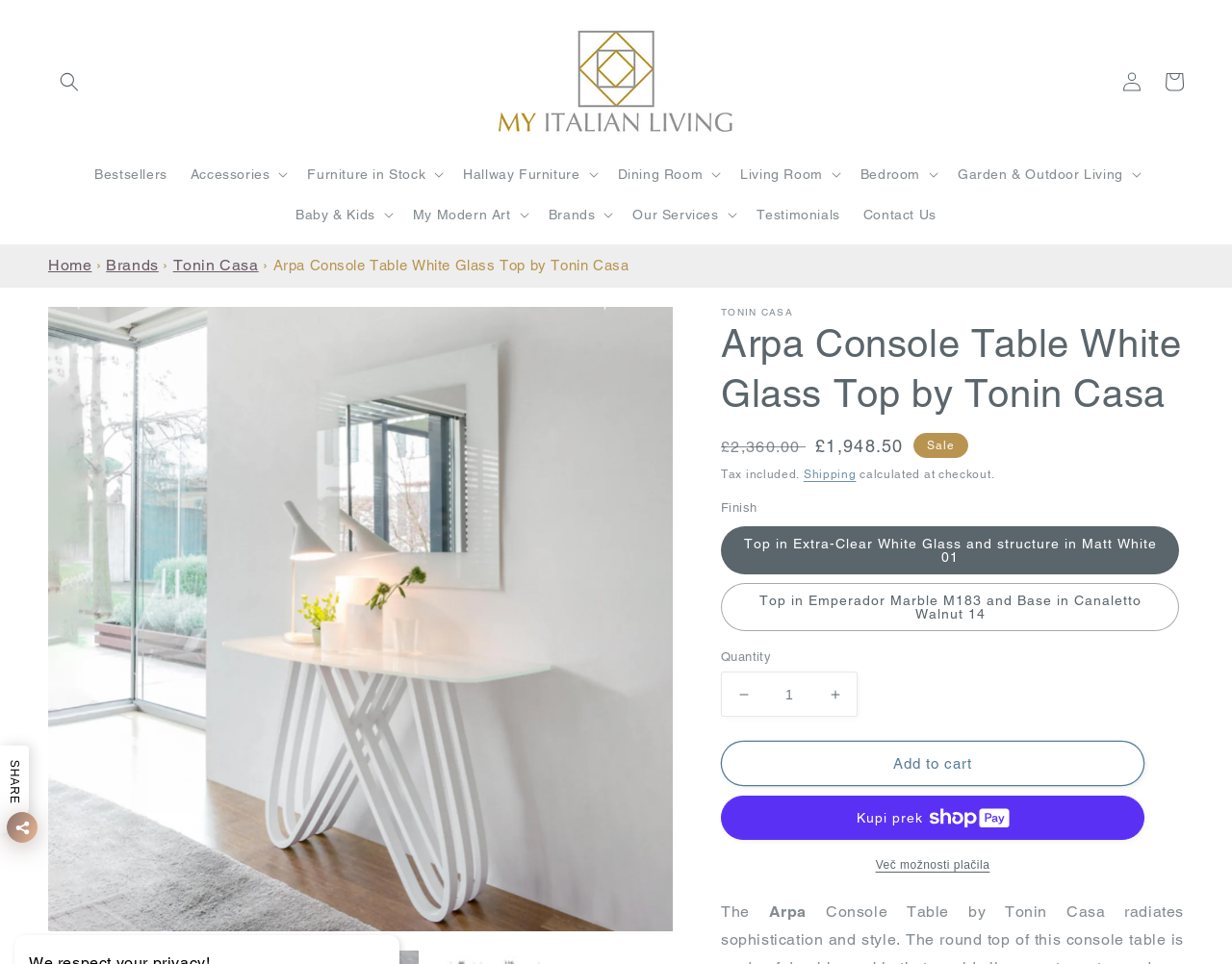Provide the bounding box coordinates of the HTML element this sentence describes: "Garden & Outdoor Living". The bounding box coordinates consist of four float numbers between 0 and 1, i.e., [left, top, right, bottom].

[0.768, 0.159, 0.933, 0.201]